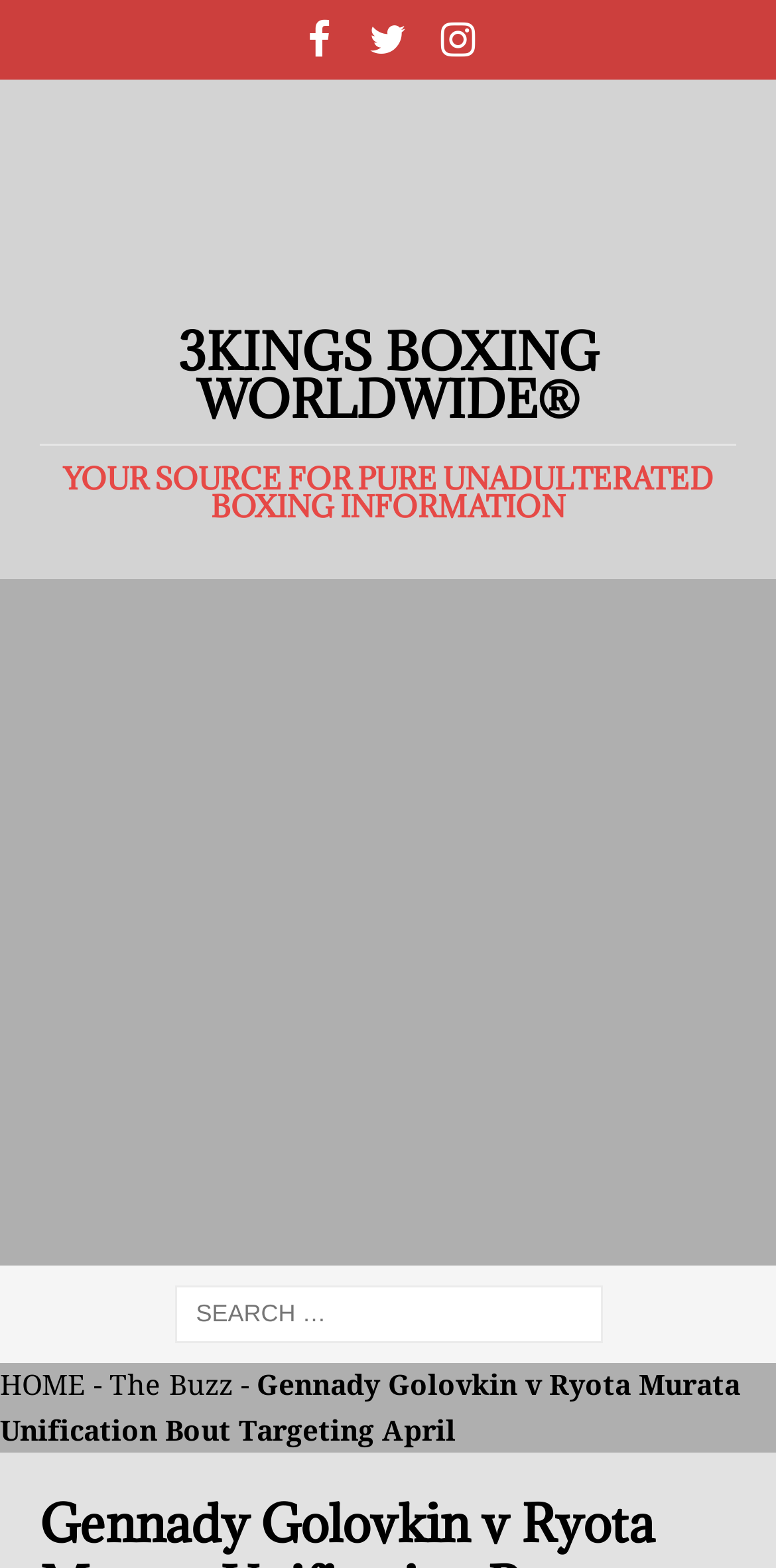Highlight the bounding box coordinates of the element you need to click to perform the following instruction: "Go to home page."

[0.0, 0.874, 0.11, 0.894]